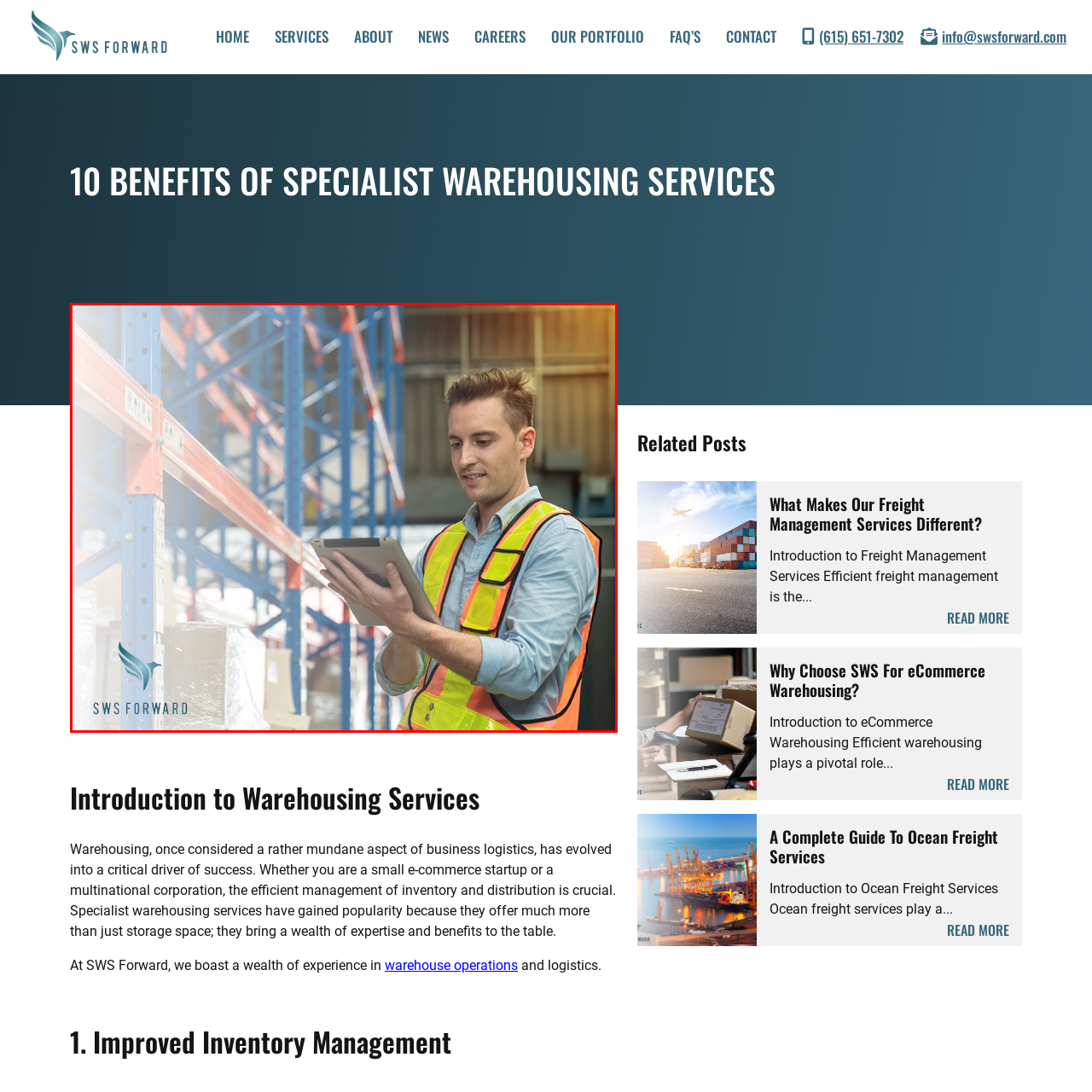What is the significance of the modern facility? Please look at the image within the red bounding box and provide a one-word or short-phrase answer based on what you see.

Reflects advancements in warehousing